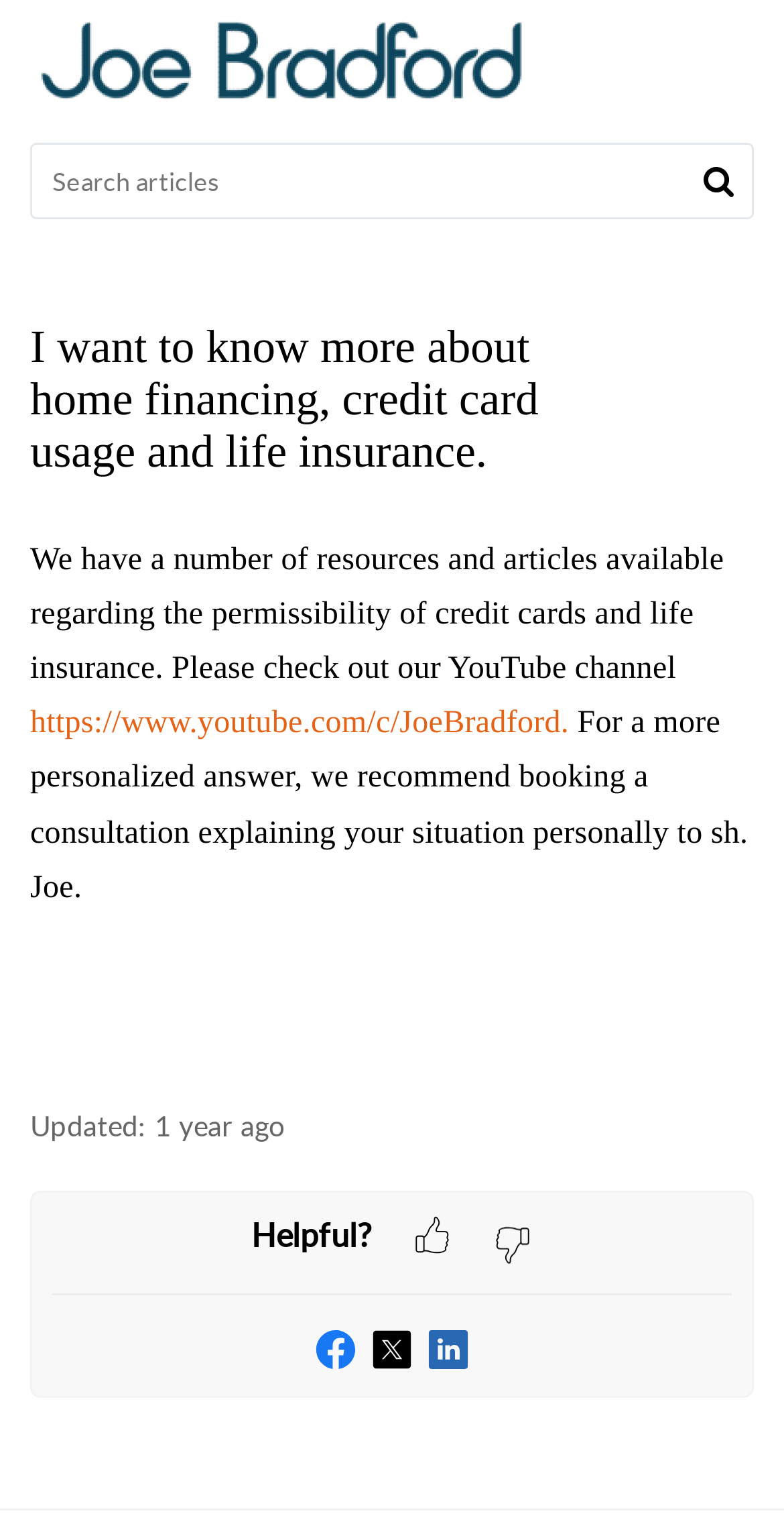How old is the article?
Kindly answer the question with as much detail as you can.

I determined the age of the article by reading the static text 'Updated: 21 Mar 2023 08:48 AM' and '1 year ago' which suggests that the article was updated 1 year ago.